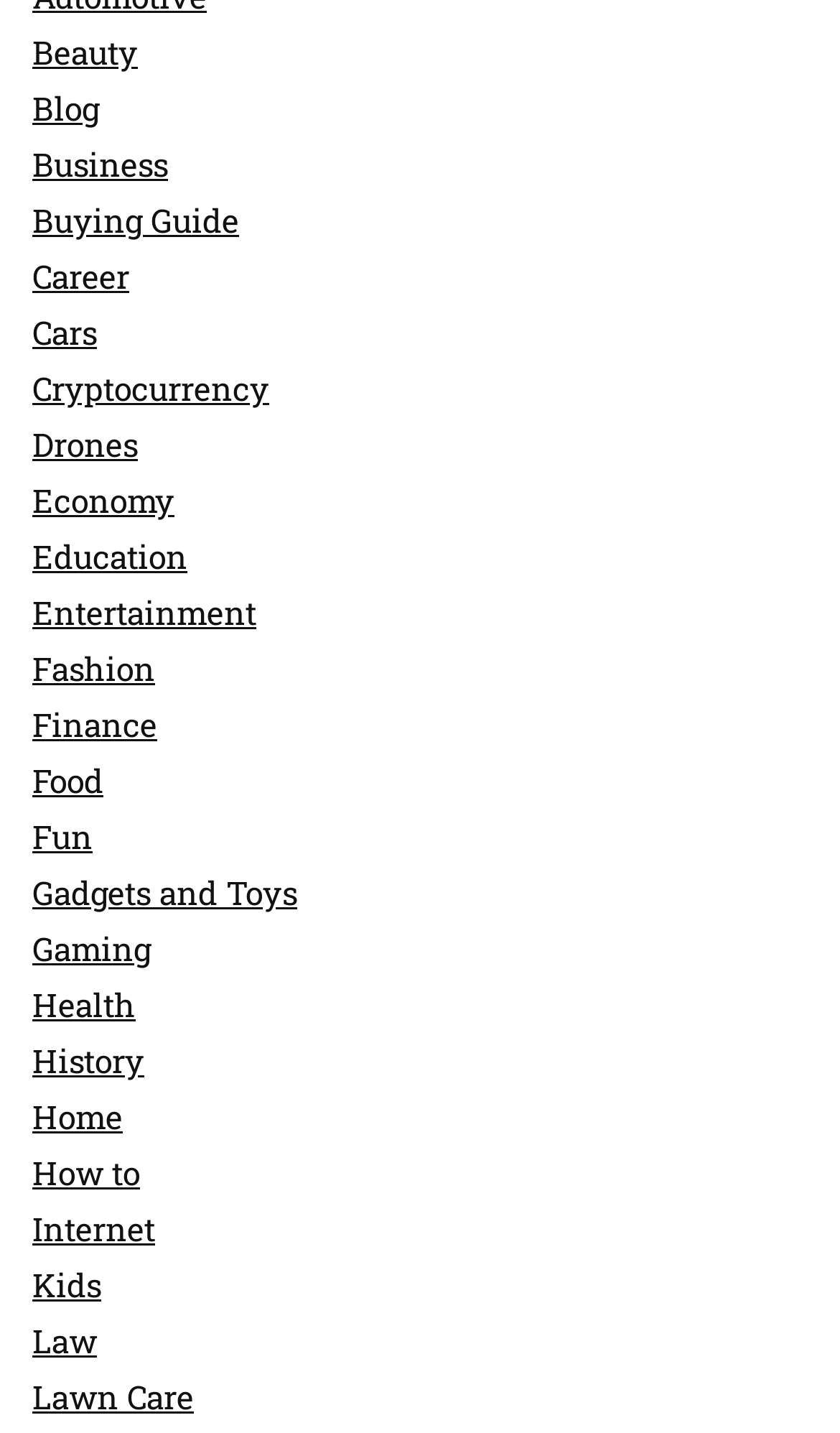Please find the bounding box for the UI element described by: "BitBox".

None